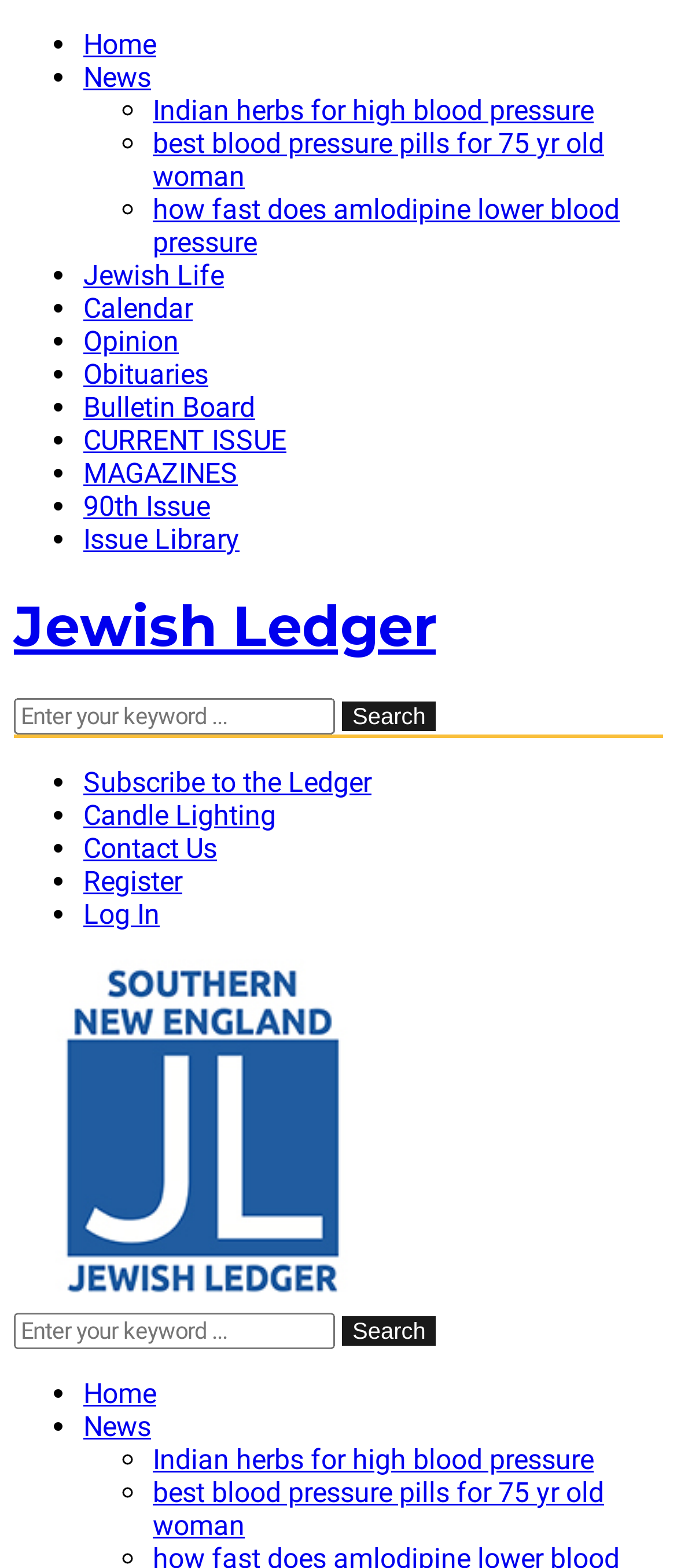Respond to the question below with a single word or phrase:
What is the last link in the footer section?

Log In